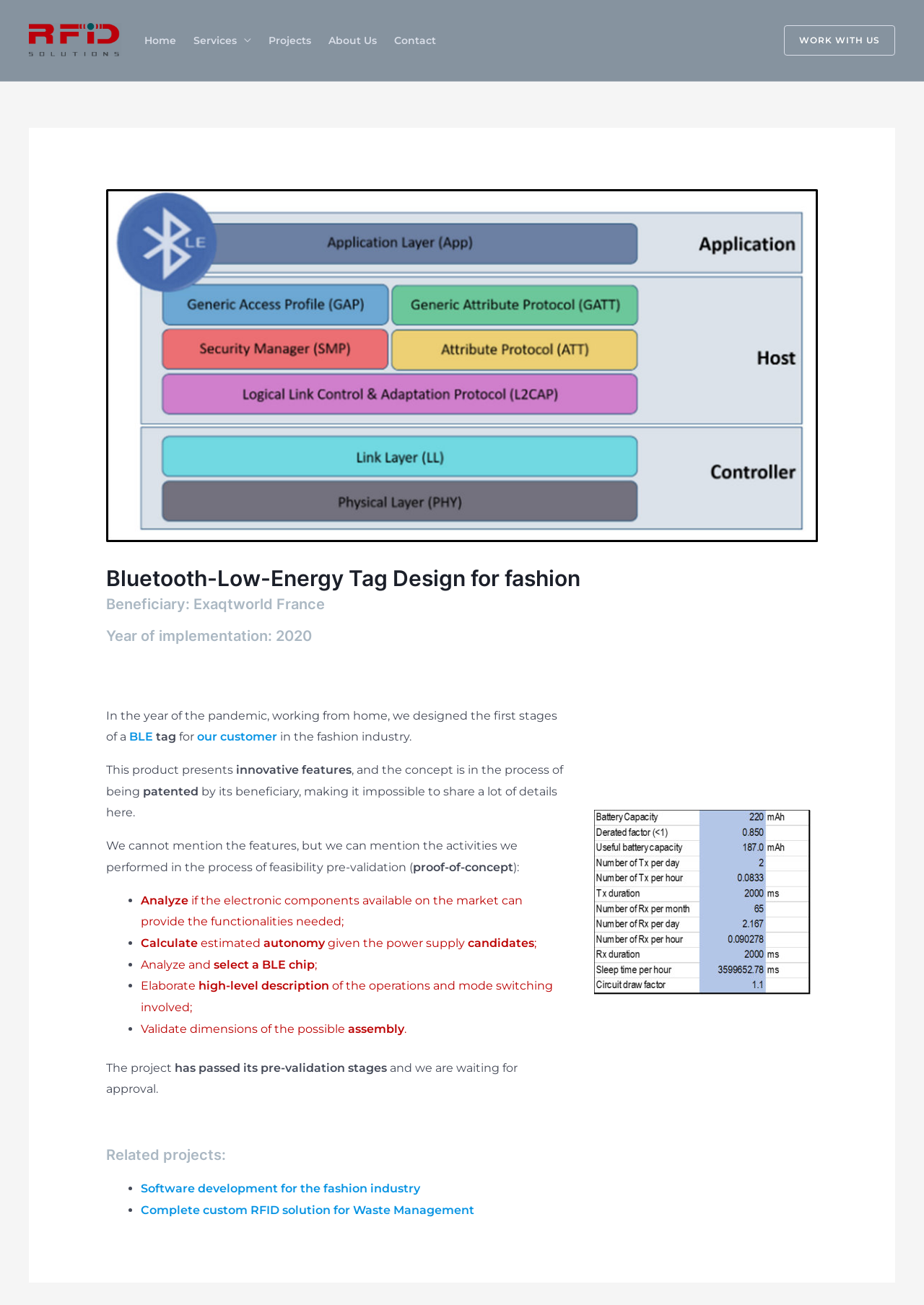Find the bounding box of the UI element described as: "BLE". The bounding box coordinates should be given as four float values between 0 and 1, i.e., [left, top, right, bottom].

[0.14, 0.559, 0.169, 0.57]